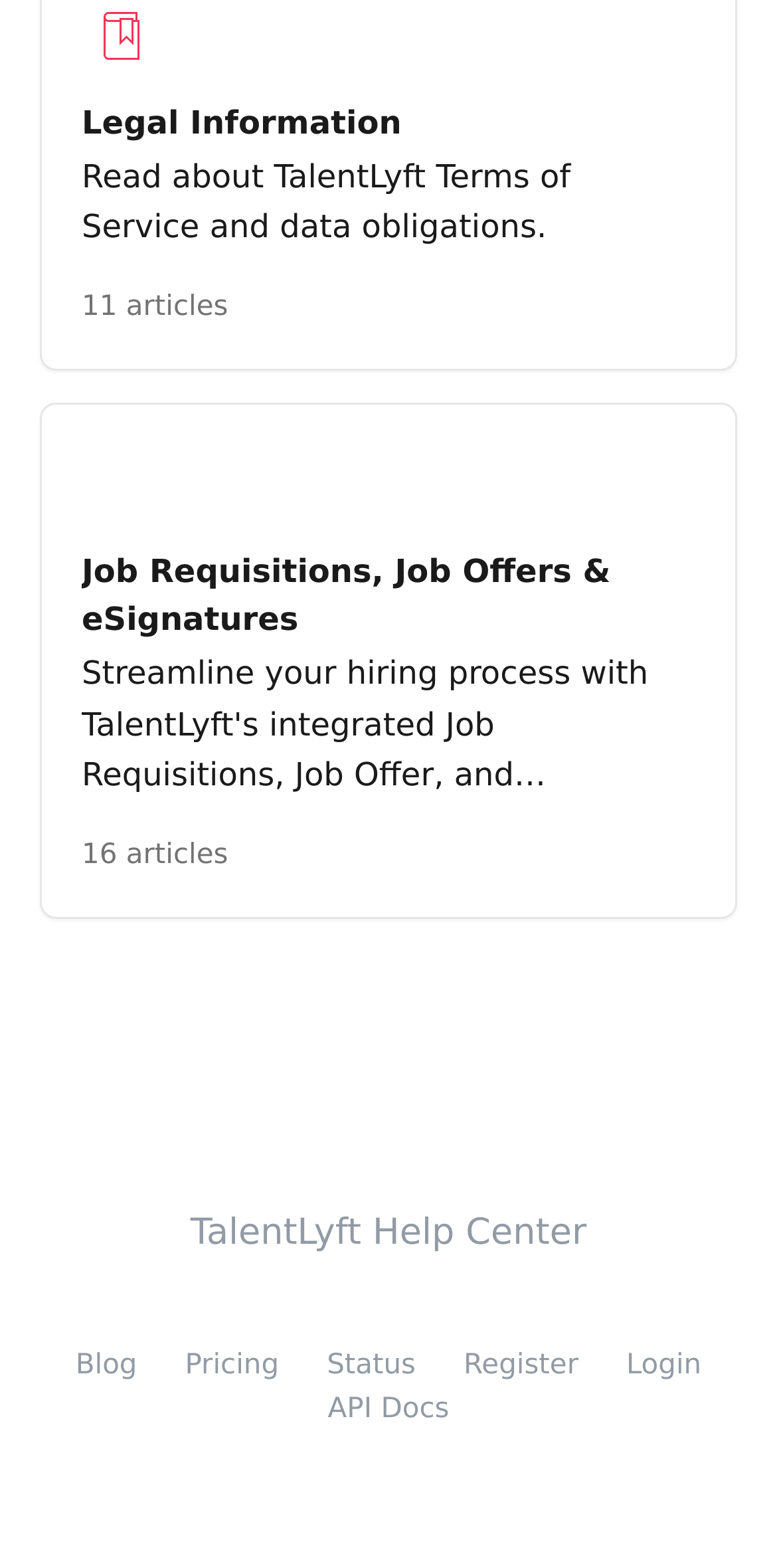Can you look at the image and give a comprehensive answer to the question:
What is the main topic of the webpage?

The webpage seems to be about TalentLyft, a hiring process management tool, as indicated by the presence of links related to job requisitions, job offers, and eSignatures.